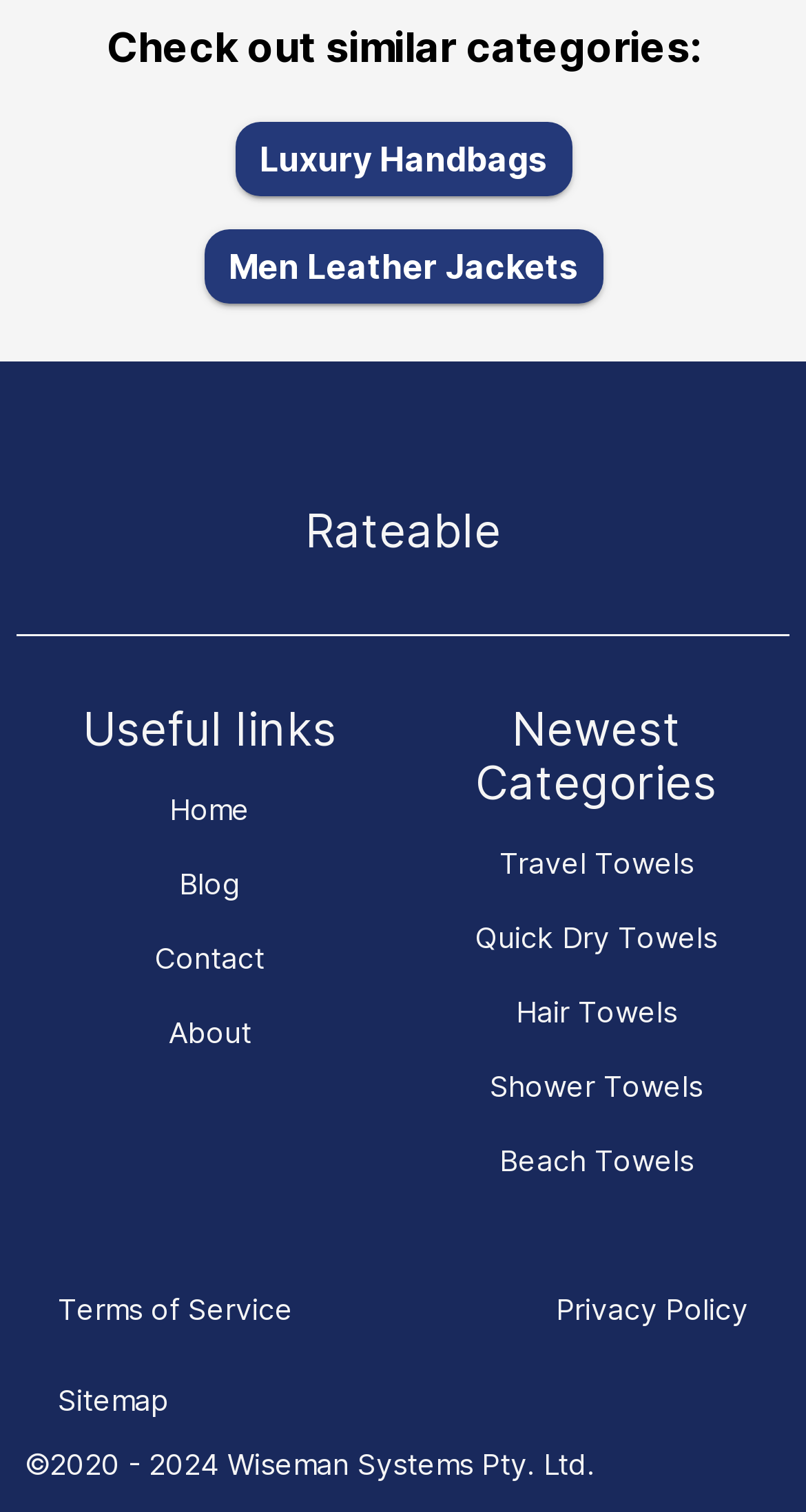Predict the bounding box of the UI element that fits this description: "Baldwin Park Florida".

None